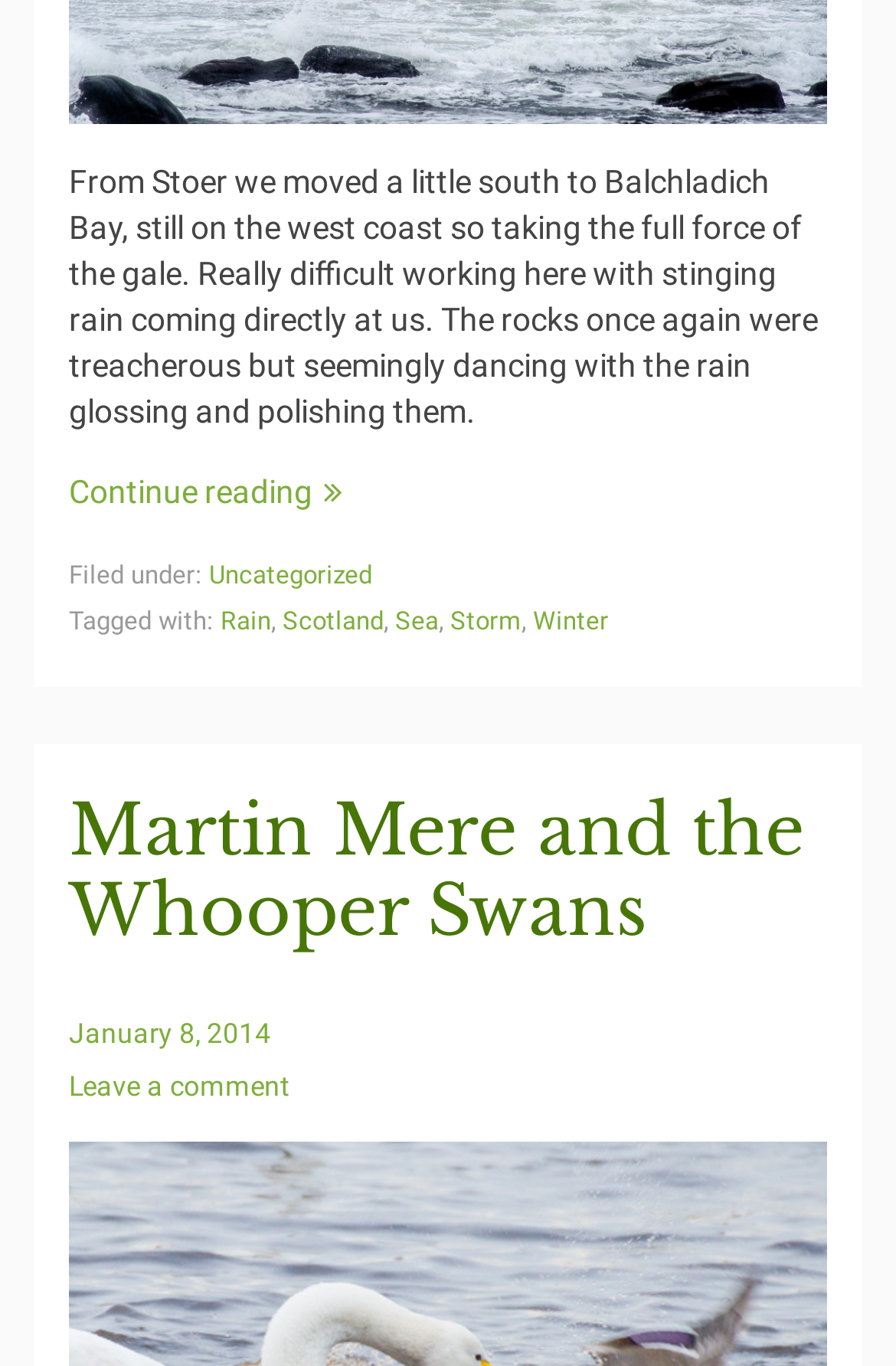Utilize the details in the image to give a detailed response to the question: What is the location mentioned in the article?

The location mentioned in the article is Balchladich Bay, which is on the west coast of Scotland, as indicated by the text 'From Stoer we moved a little south to Balchladich Bay, still on the west coast...'.